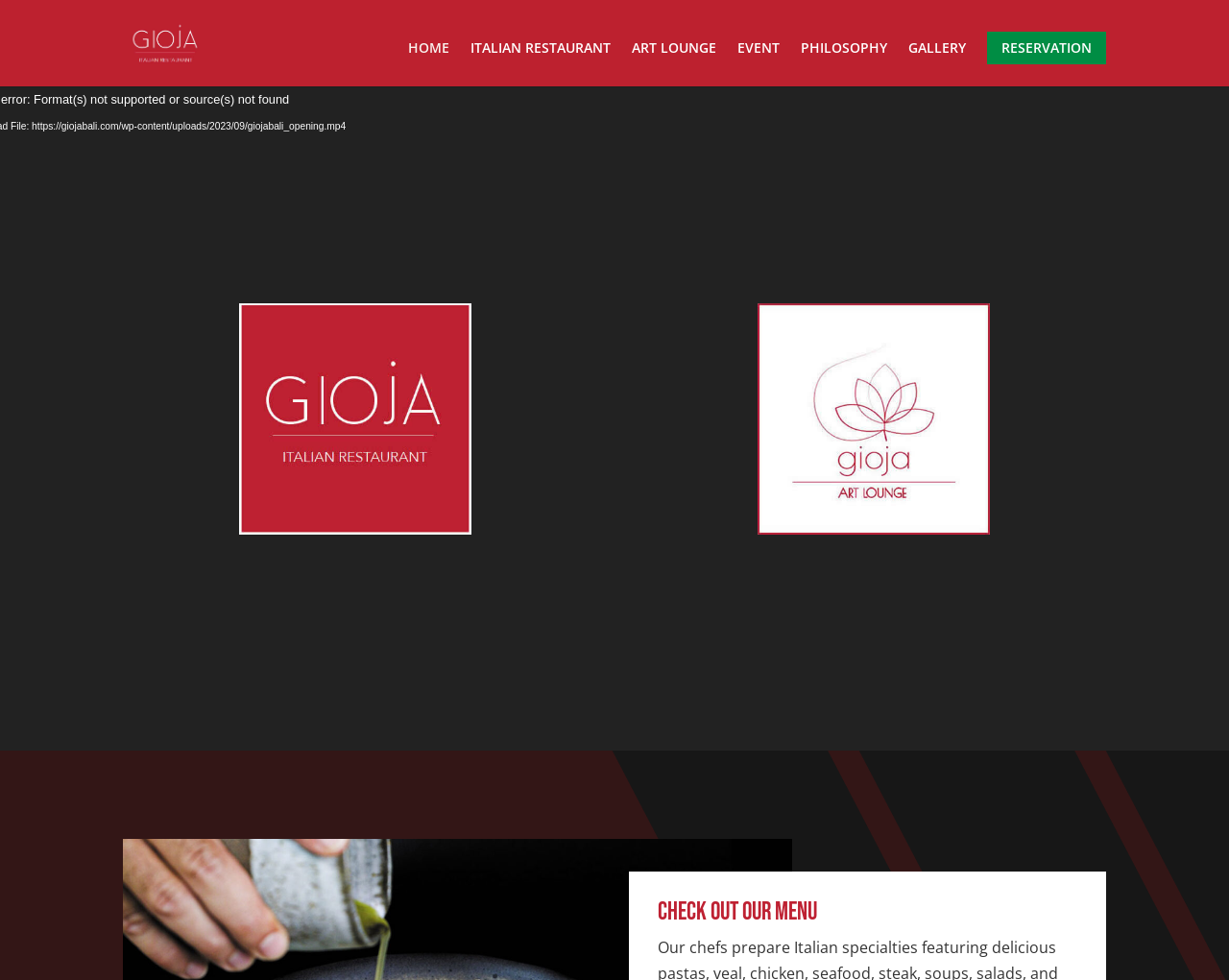Please provide a comprehensive answer to the question below using the information from the image: What is the last link in the top navigation bar?

I looked at the top navigation bar and found the last link, which is 'GALLERY'.